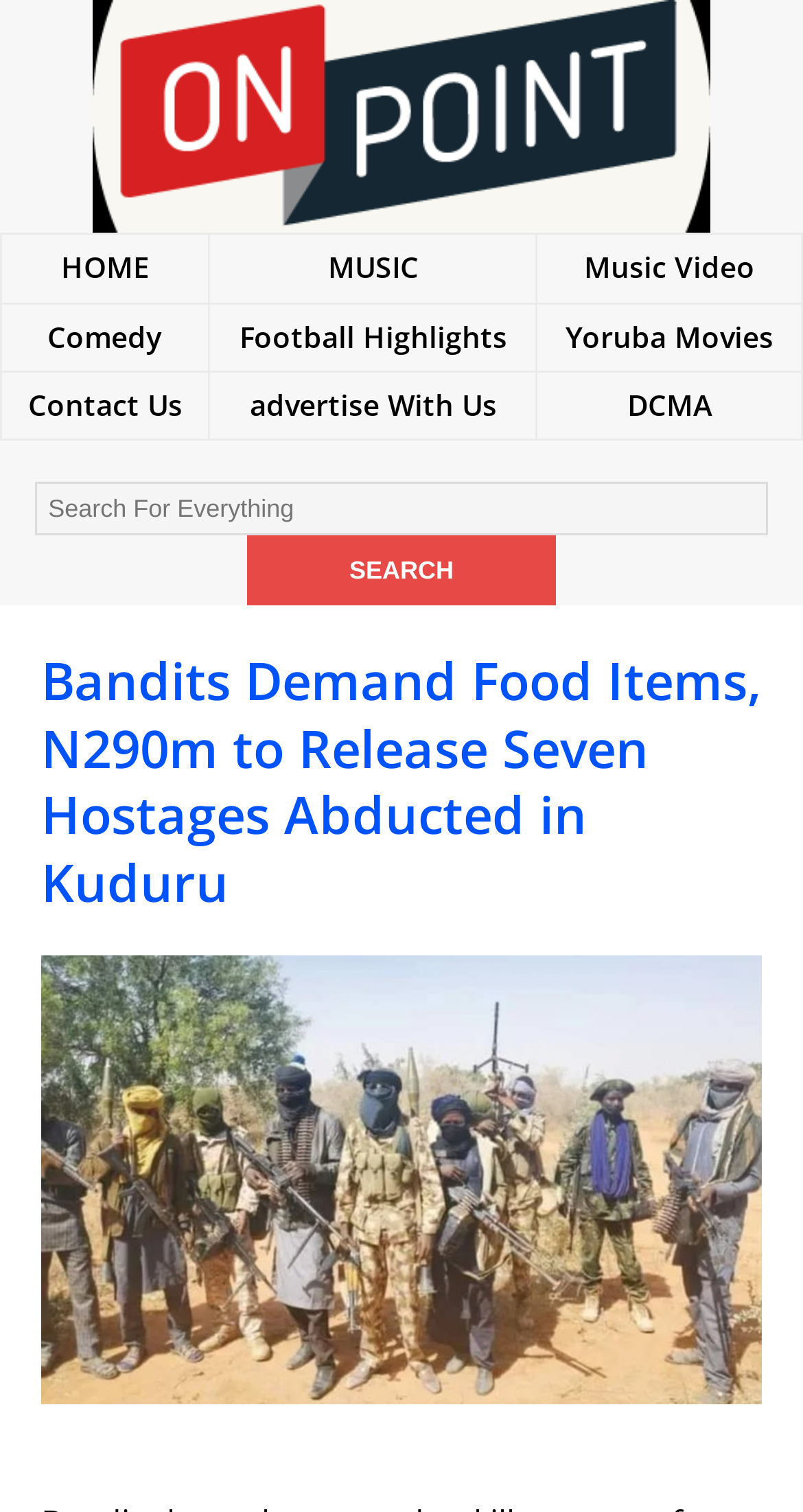How many columns are in the top table?
Look at the image and respond with a single word or a short phrase.

3